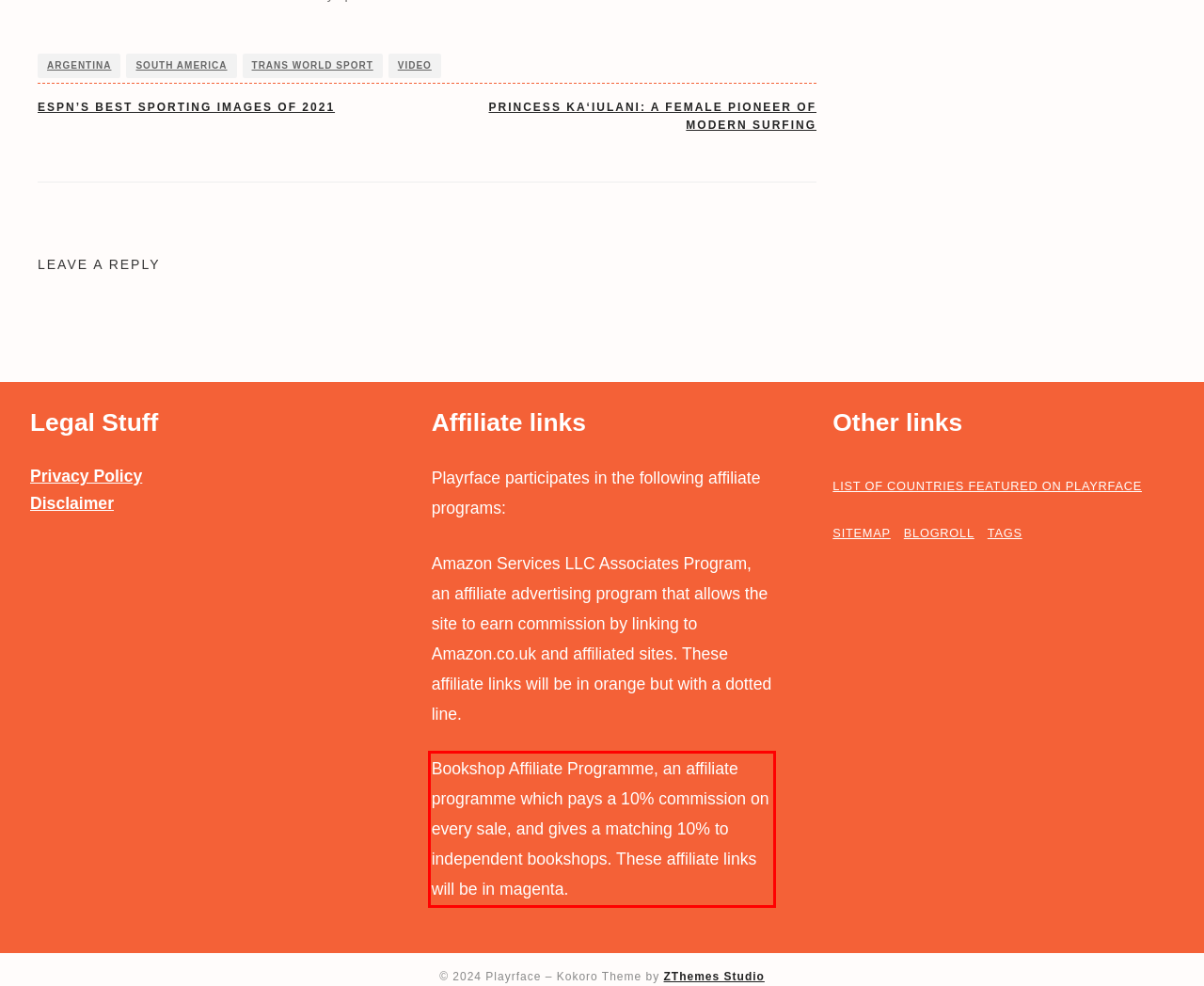Identify the text inside the red bounding box in the provided webpage screenshot and transcribe it.

Bookshop Affiliate Programme, an affiliate programme which pays a 10% commission on every sale, and gives a matching 10% to independent bookshops. These affiliate links will be in magenta.